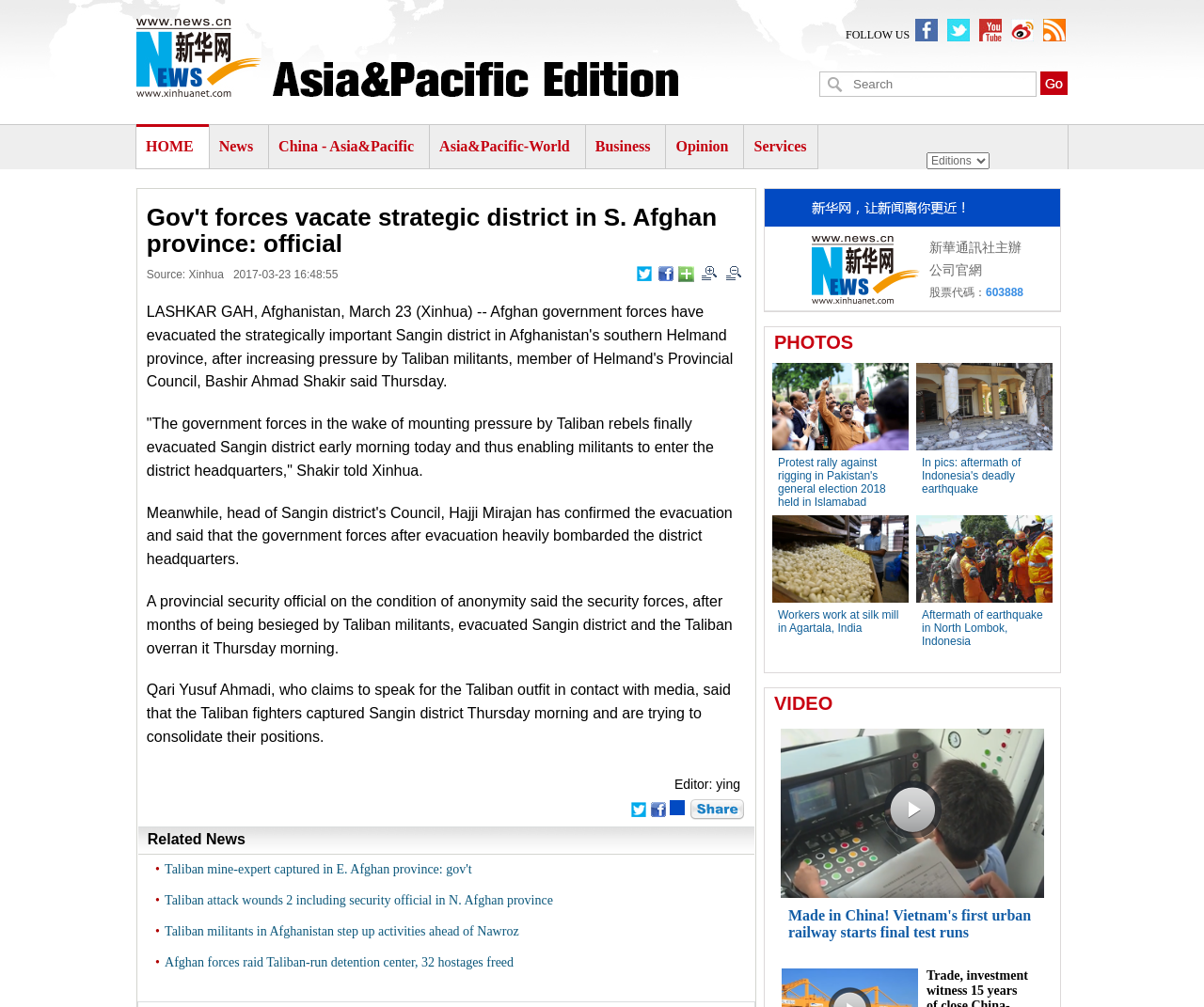Please provide a one-word or phrase answer to the question: 
What is the name of the Taliban spokesperson?

Qari Yusuf Ahmadi